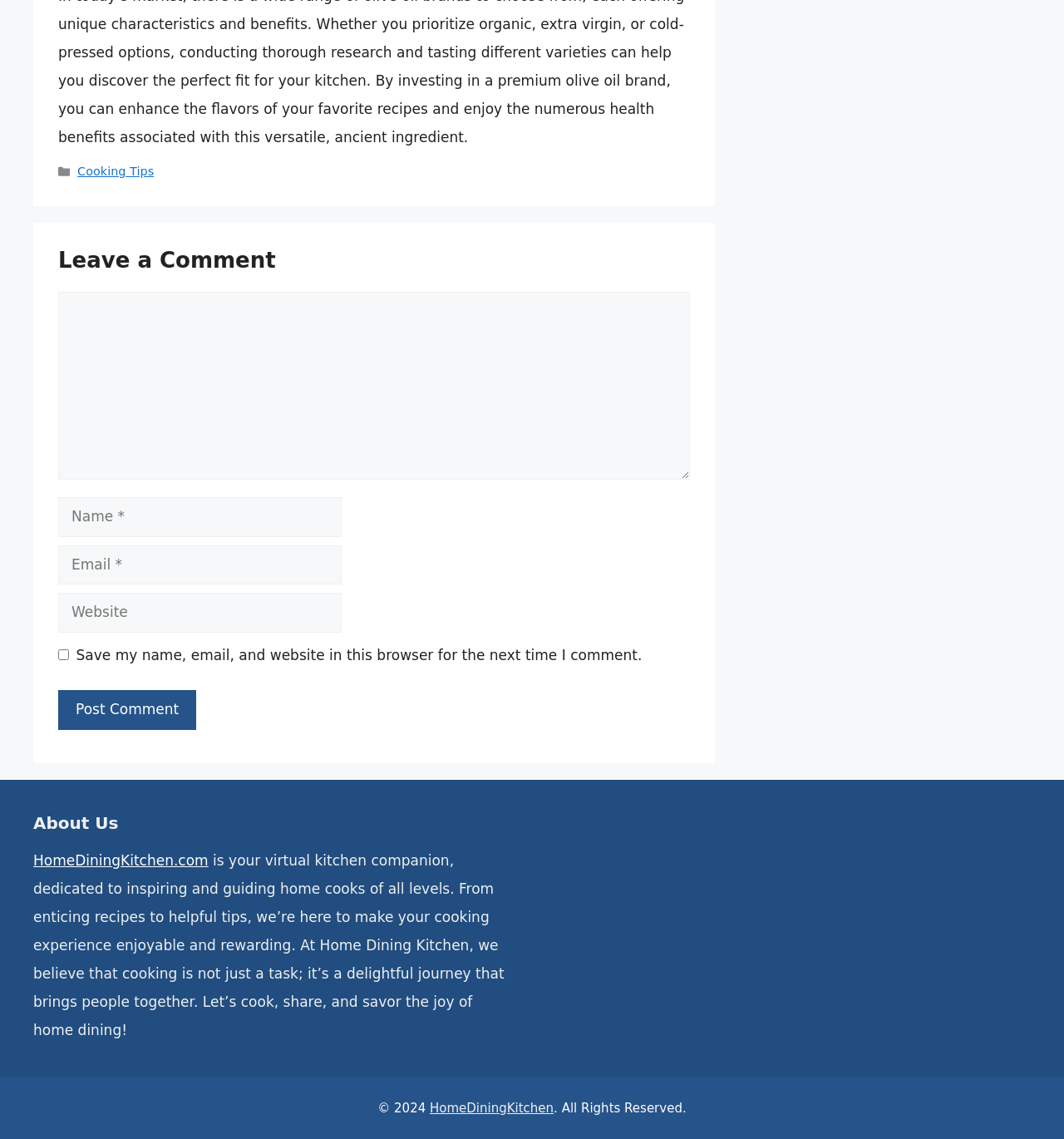Please specify the bounding box coordinates of the region to click in order to perform the following instruction: "Visit the 'HomeDiningKitchen.com' website".

[0.031, 0.748, 0.196, 0.762]